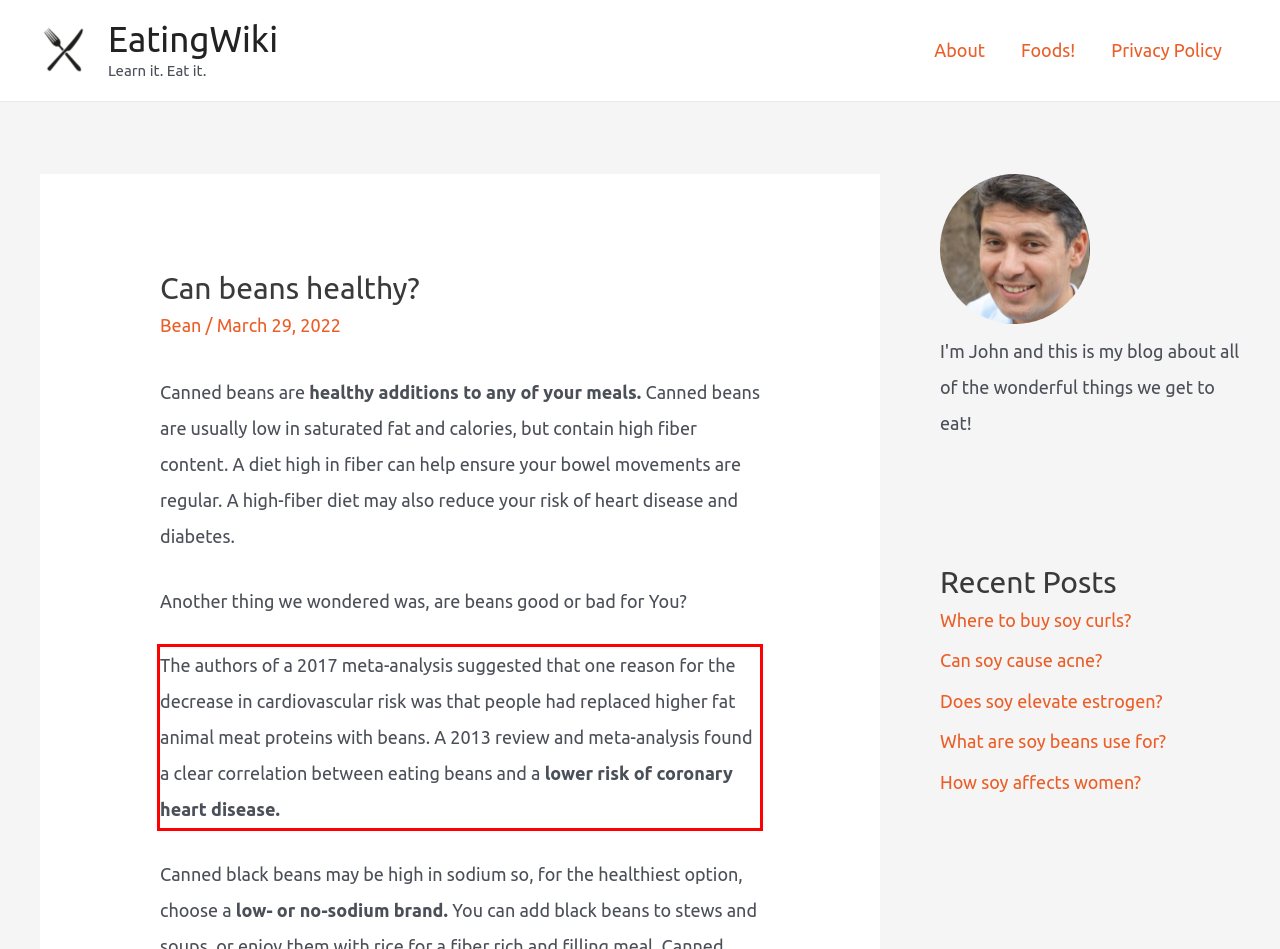Please extract the text content within the red bounding box on the webpage screenshot using OCR.

The authors of a 2017 meta-analysis suggested that one reason for the decrease in cardiovascular risk was that people had replaced higher fat animal meat proteins with beans. A 2013 review and meta-analysis found a clear correlation between eating beans and a lower risk of coronary heart disease.